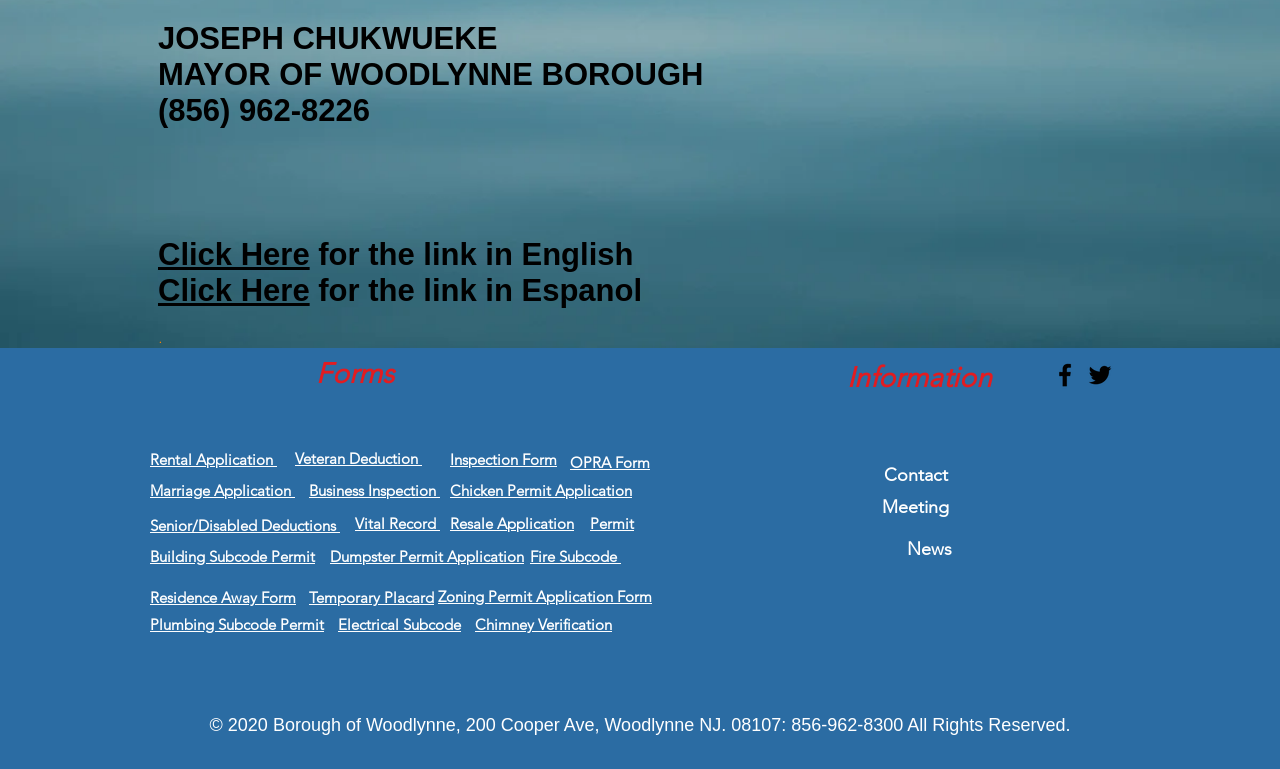Please determine the bounding box of the UI element that matches this description: Zoning Permit Application Form. The coordinates should be given as (top-left x, top-left y, bottom-right x, bottom-right y), with all values between 0 and 1.

[0.342, 0.765, 0.509, 0.787]